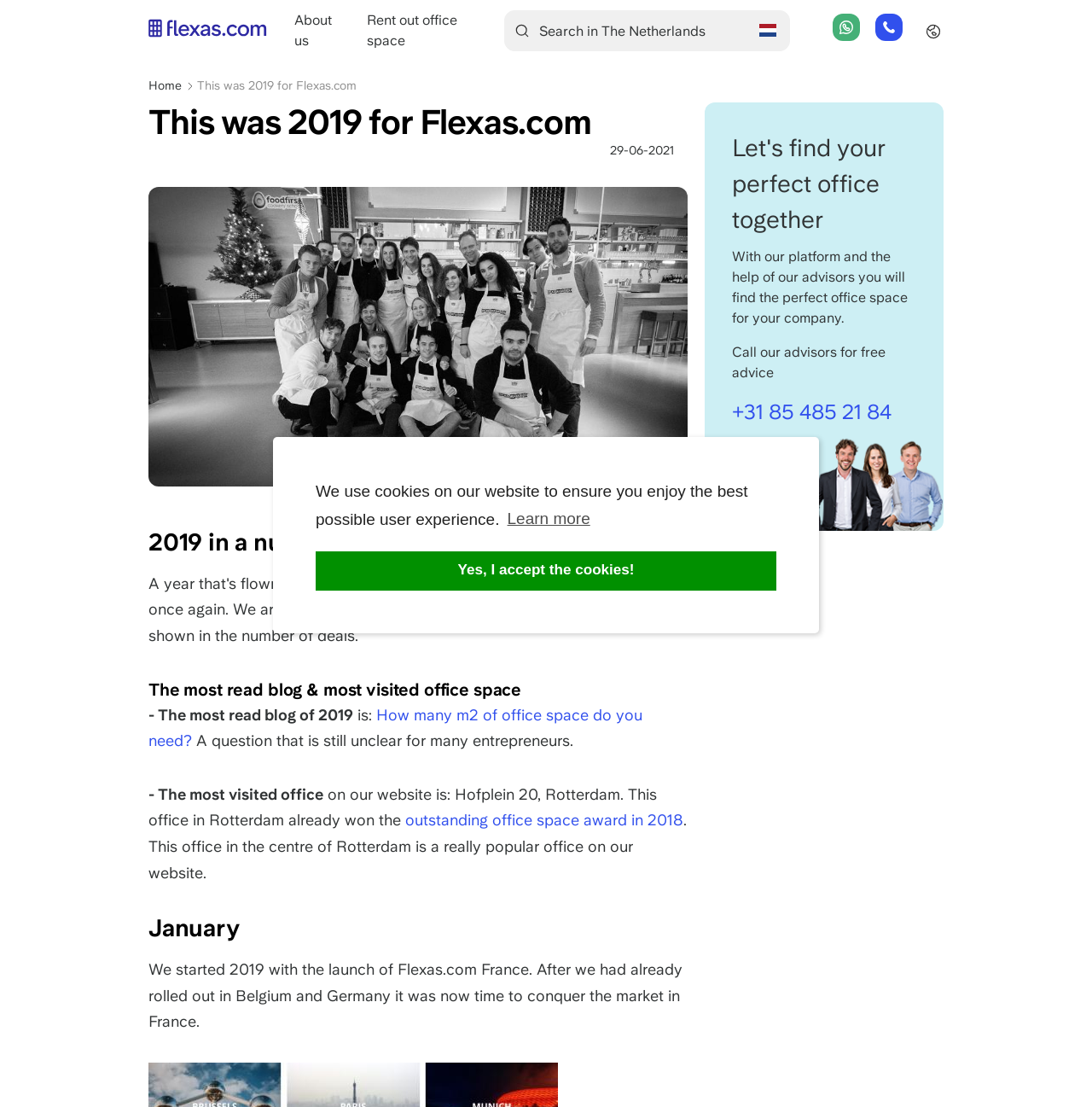Please identify the coordinates of the bounding box for the clickable region that will accomplish this instruction: "Search in The Netherlands".

[0.462, 0.009, 0.723, 0.046]